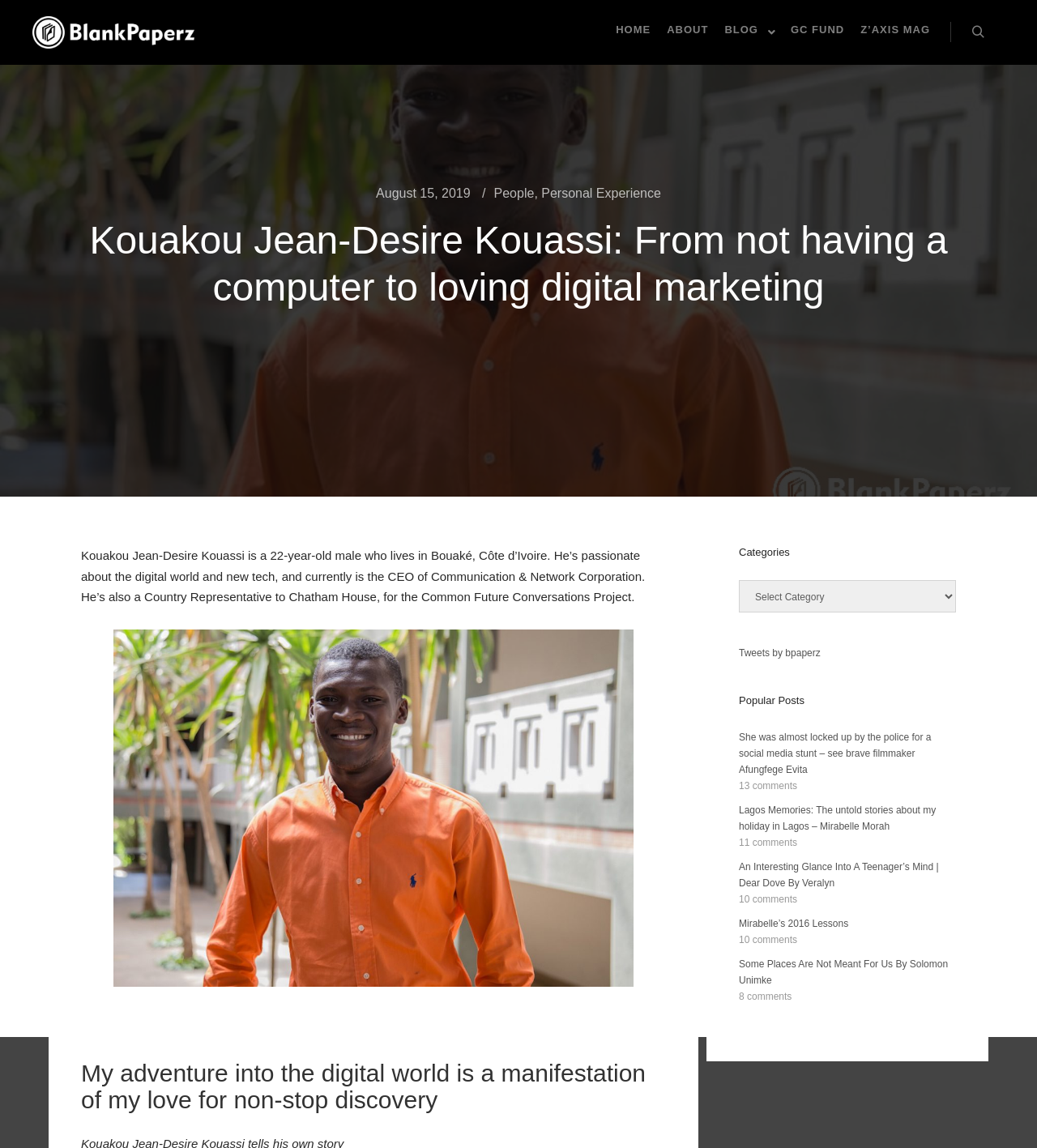Identify the bounding box coordinates for the UI element described as: "About". The coordinates should be provided as four floats between 0 and 1: [left, top, right, bottom].

[0.635, 0.02, 0.691, 0.031]